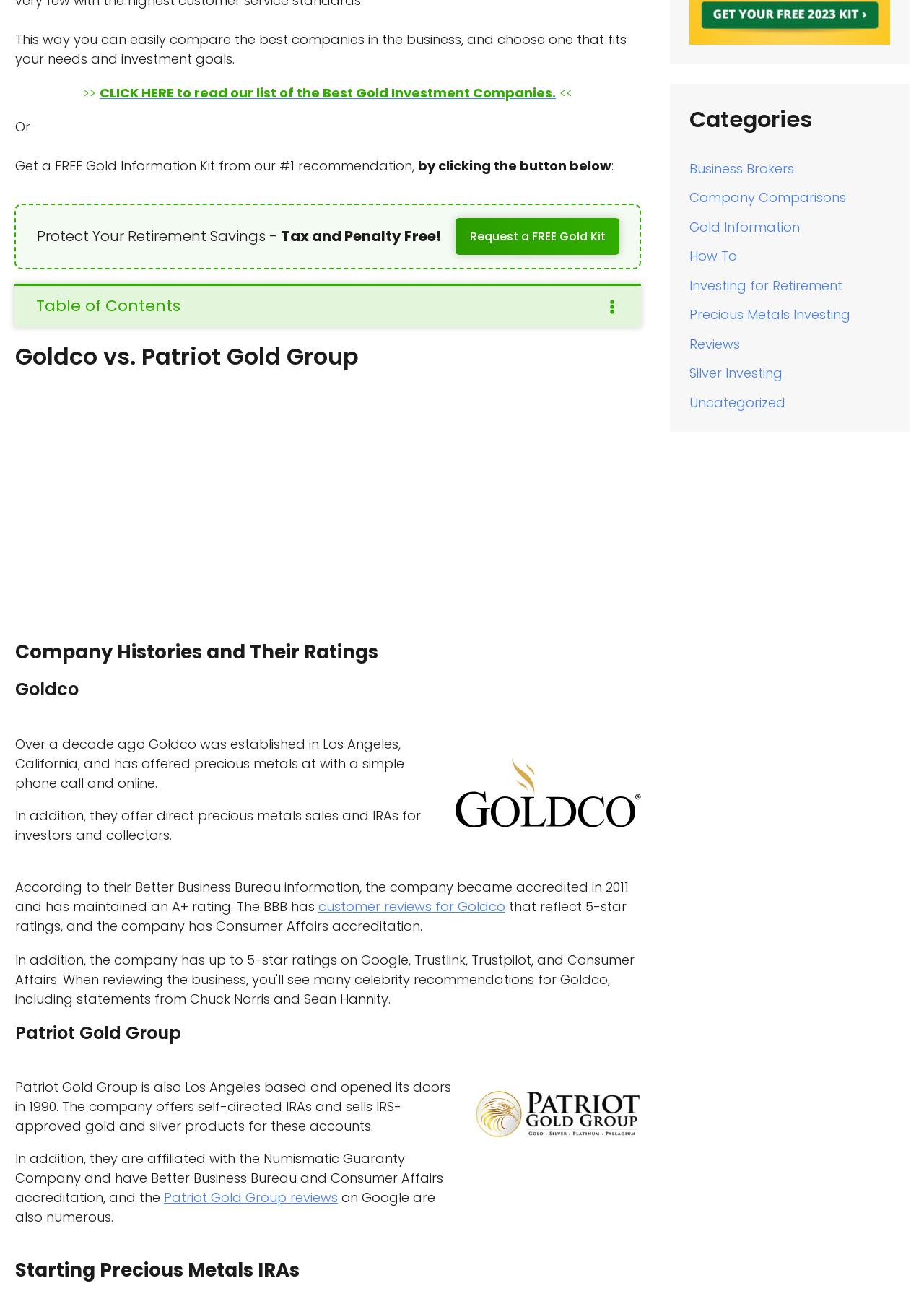Using the given element description, provide the bounding box coordinates (top-left x, top-left y, bottom-right x, bottom-right y) for the corresponding UI element in the screenshot: Investing for Retirement

[0.746, 0.214, 0.912, 0.228]